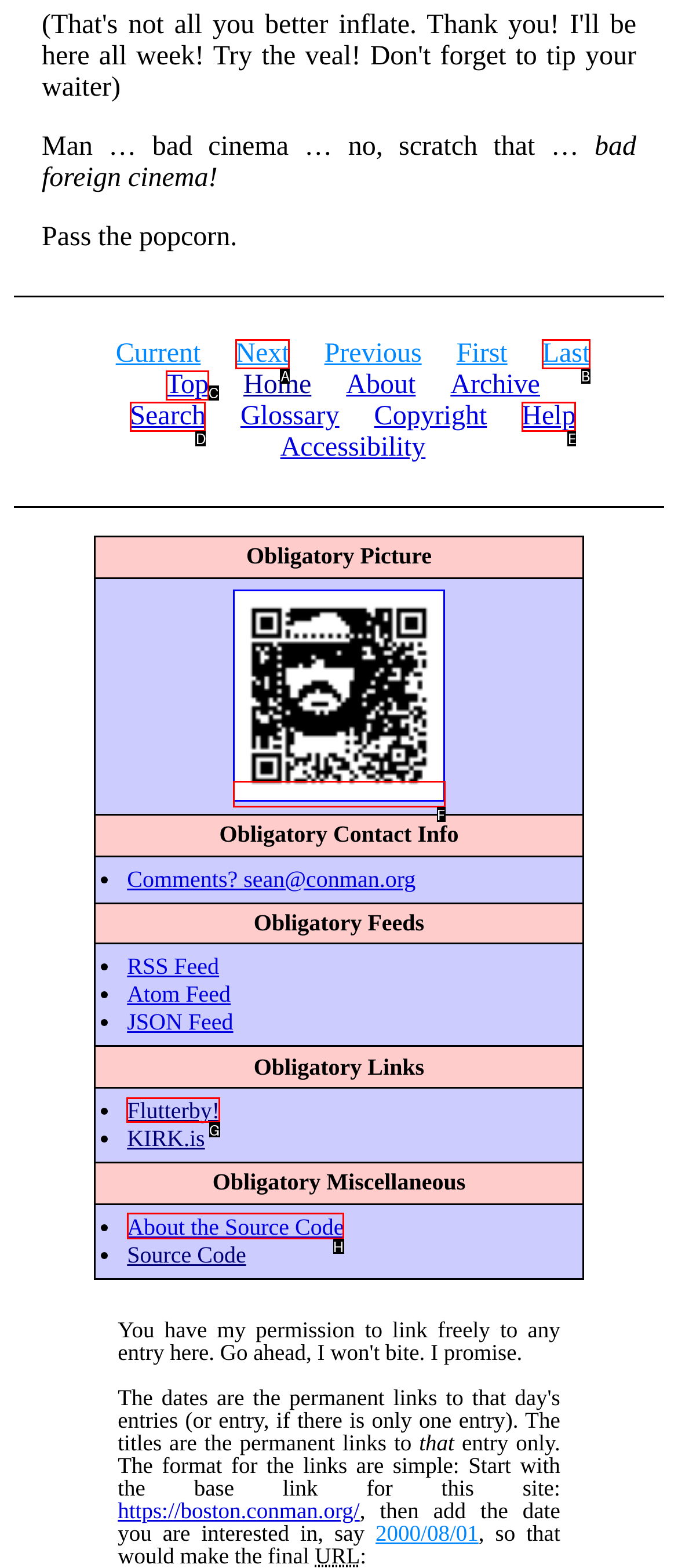Pick the HTML element that should be clicked to execute the task: Visit the 'Flutterby!' link
Respond with the letter corresponding to the correct choice.

G